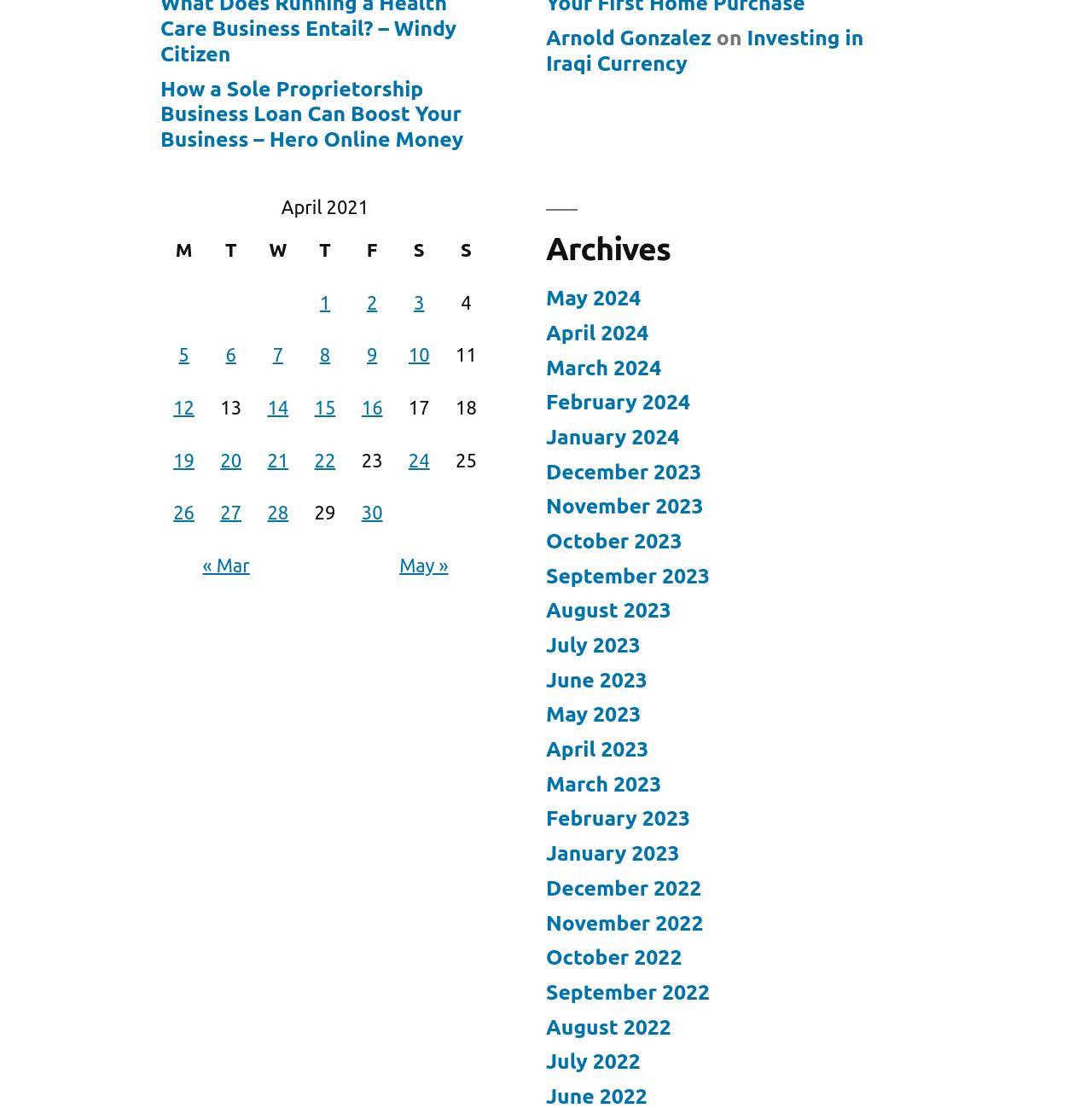Please identify the coordinates of the bounding box for the clickable region that will accomplish this instruction: "Read about how a sole proprietorship business loan can boost your business".

[0.147, 0.069, 0.424, 0.136]